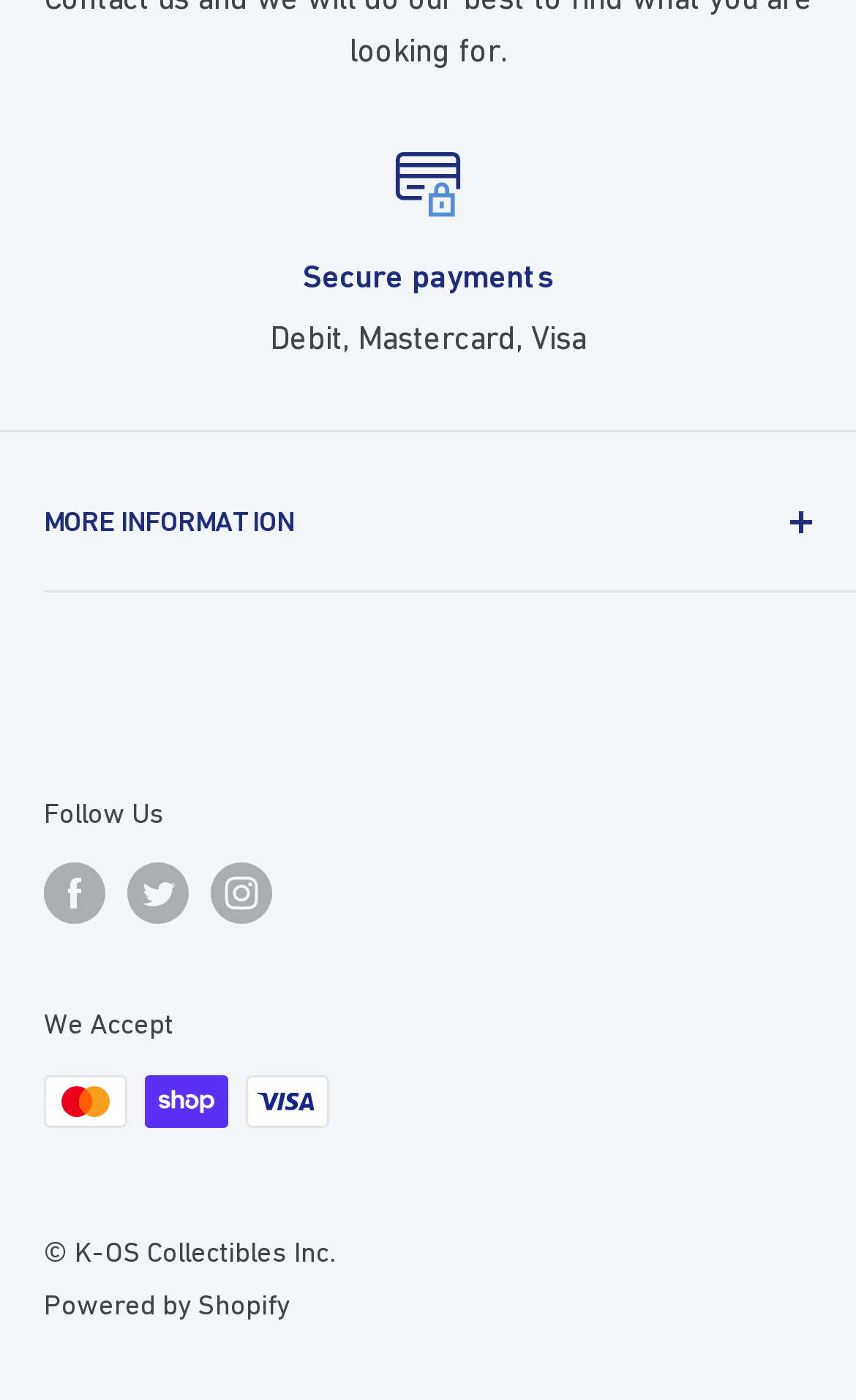Identify the bounding box coordinates of the area you need to click to perform the following instruction: "Search the website".

[0.051, 0.409, 0.897, 0.457]